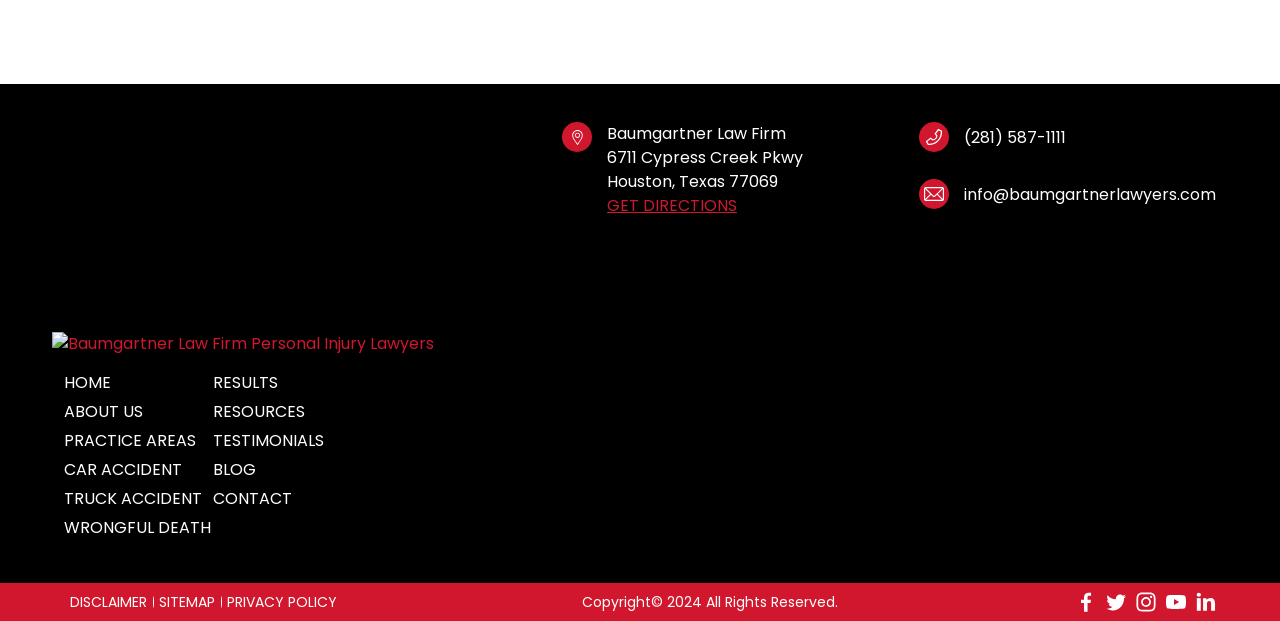Give the bounding box coordinates for the element described as: "GET DIRECTIONS".

[0.474, 0.313, 0.576, 0.35]